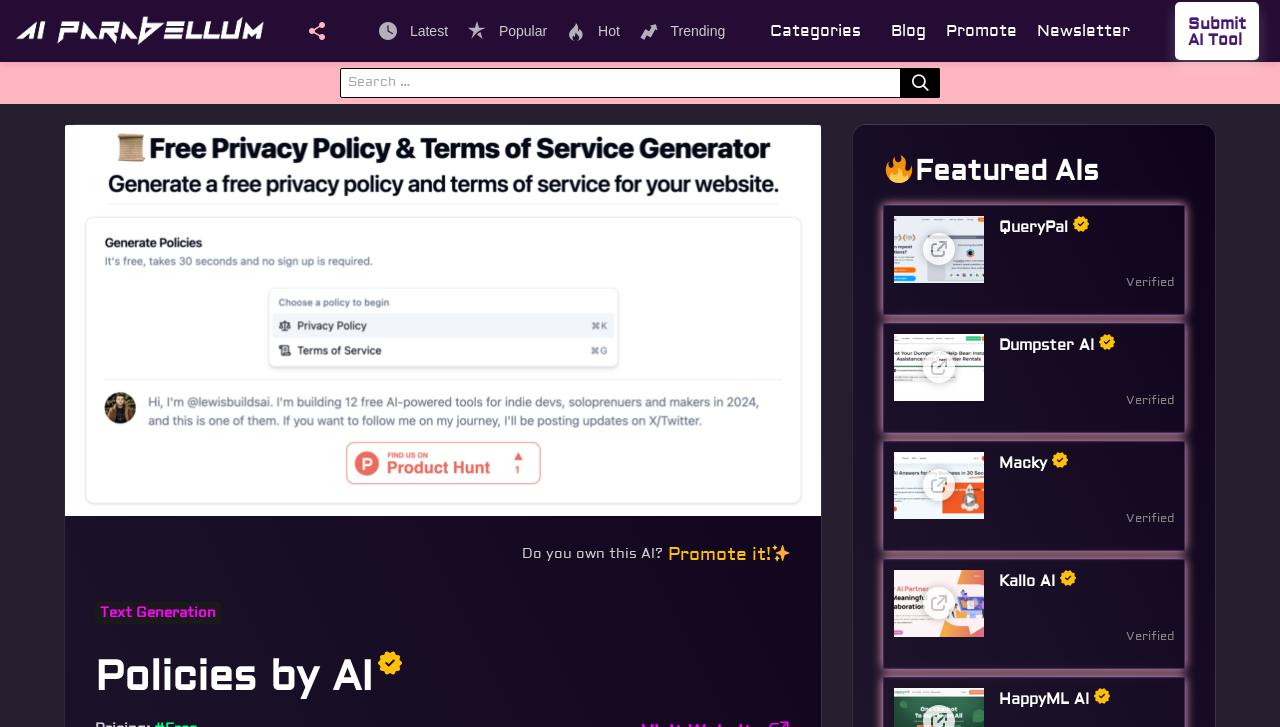Please answer the following question using a single word or phrase: 
How many social media links are available in the top-right corner?

5